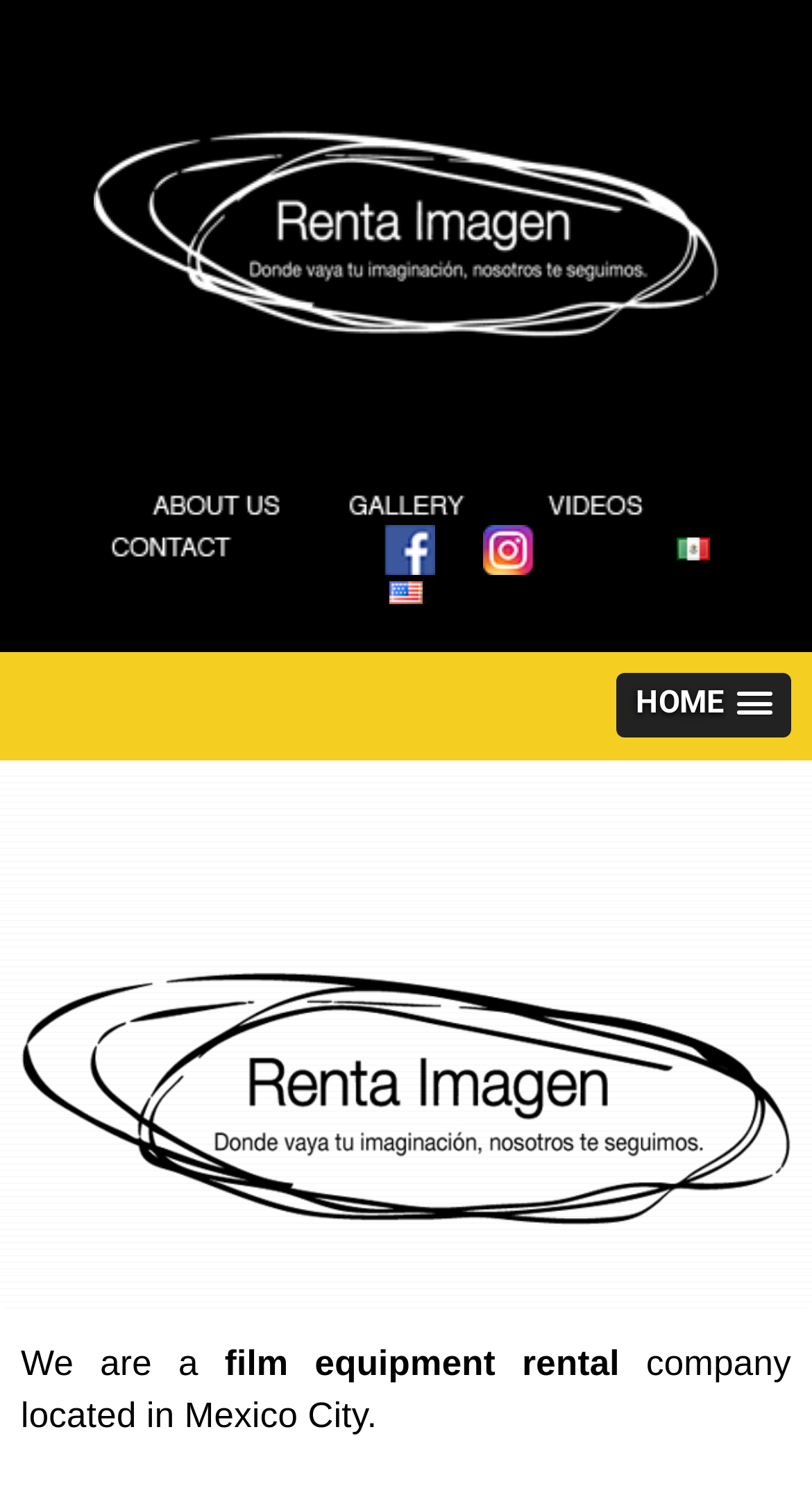Based on the image, please elaborate on the answer to the following question:
How many language options are available?

I counted the number of language links available on the webpage, which are 'Español' and 'English', indicating that there are two language options available.